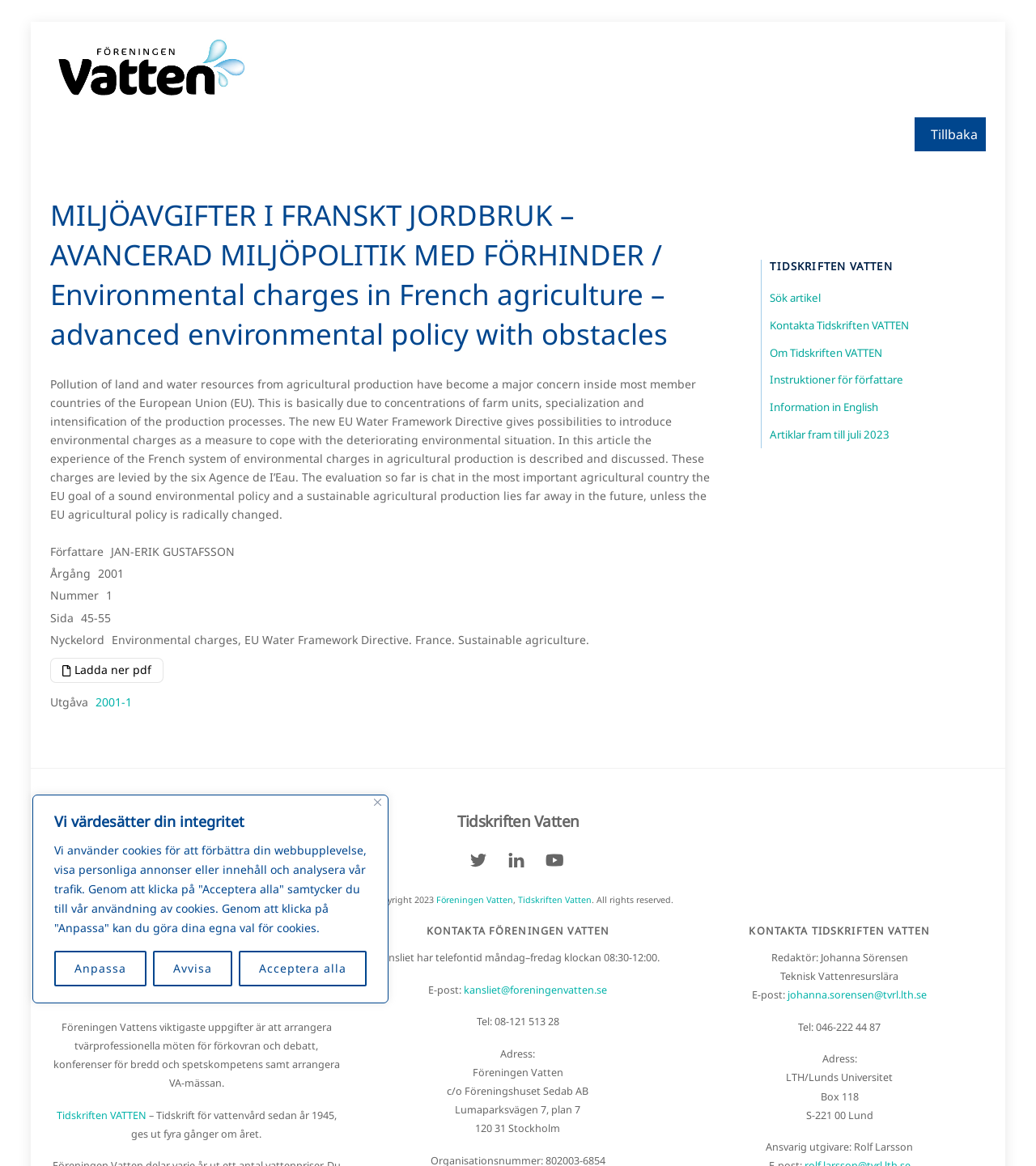Locate the bounding box coordinates of the item that should be clicked to fulfill the instruction: "Follow Tidskriften Vatten on Twitter".

[0.446, 0.731, 0.477, 0.742]